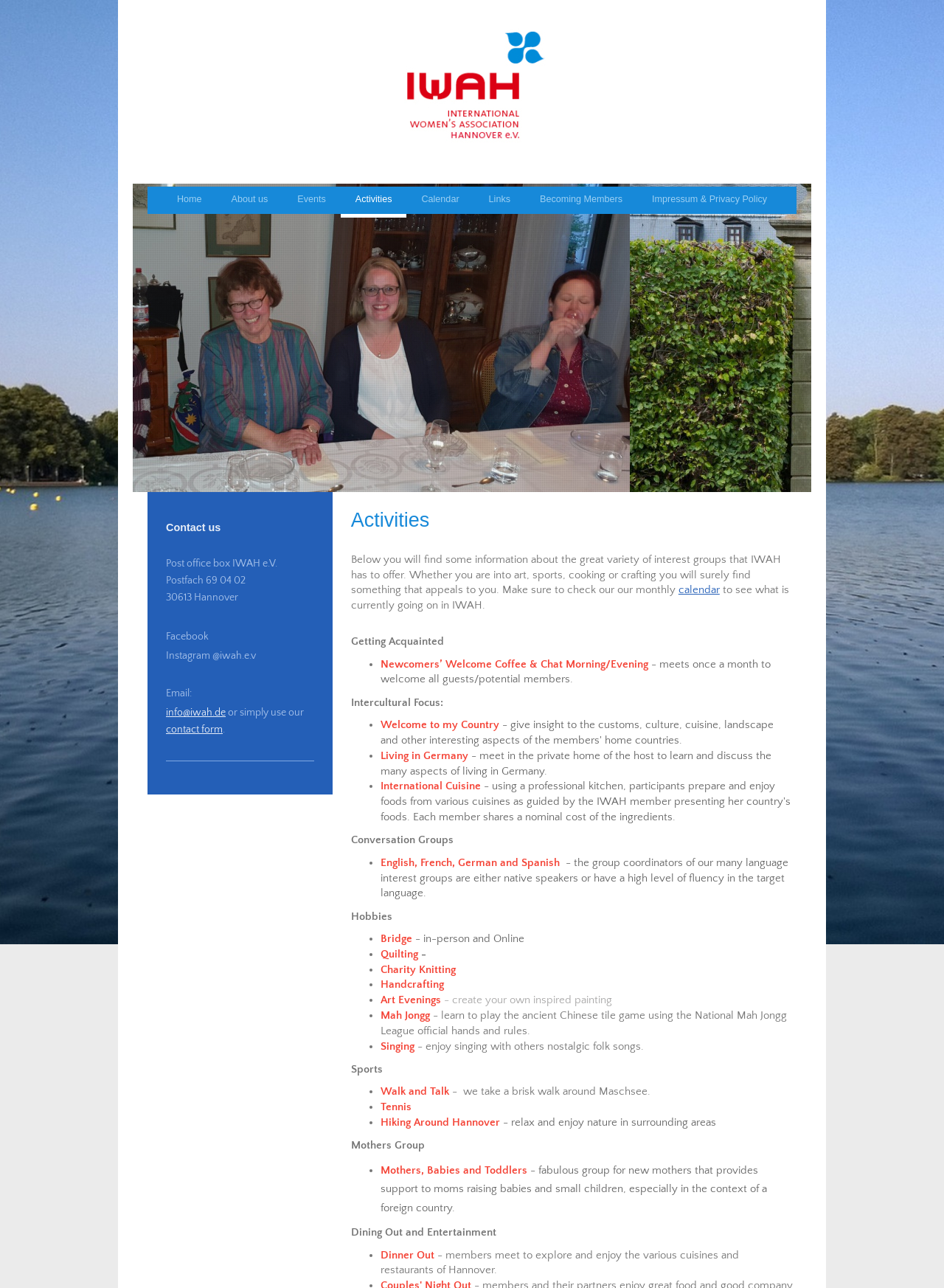Can you specify the bounding box coordinates of the area that needs to be clicked to fulfill the following instruction: "Click on the 'Home' link"?

[0.172, 0.145, 0.229, 0.169]